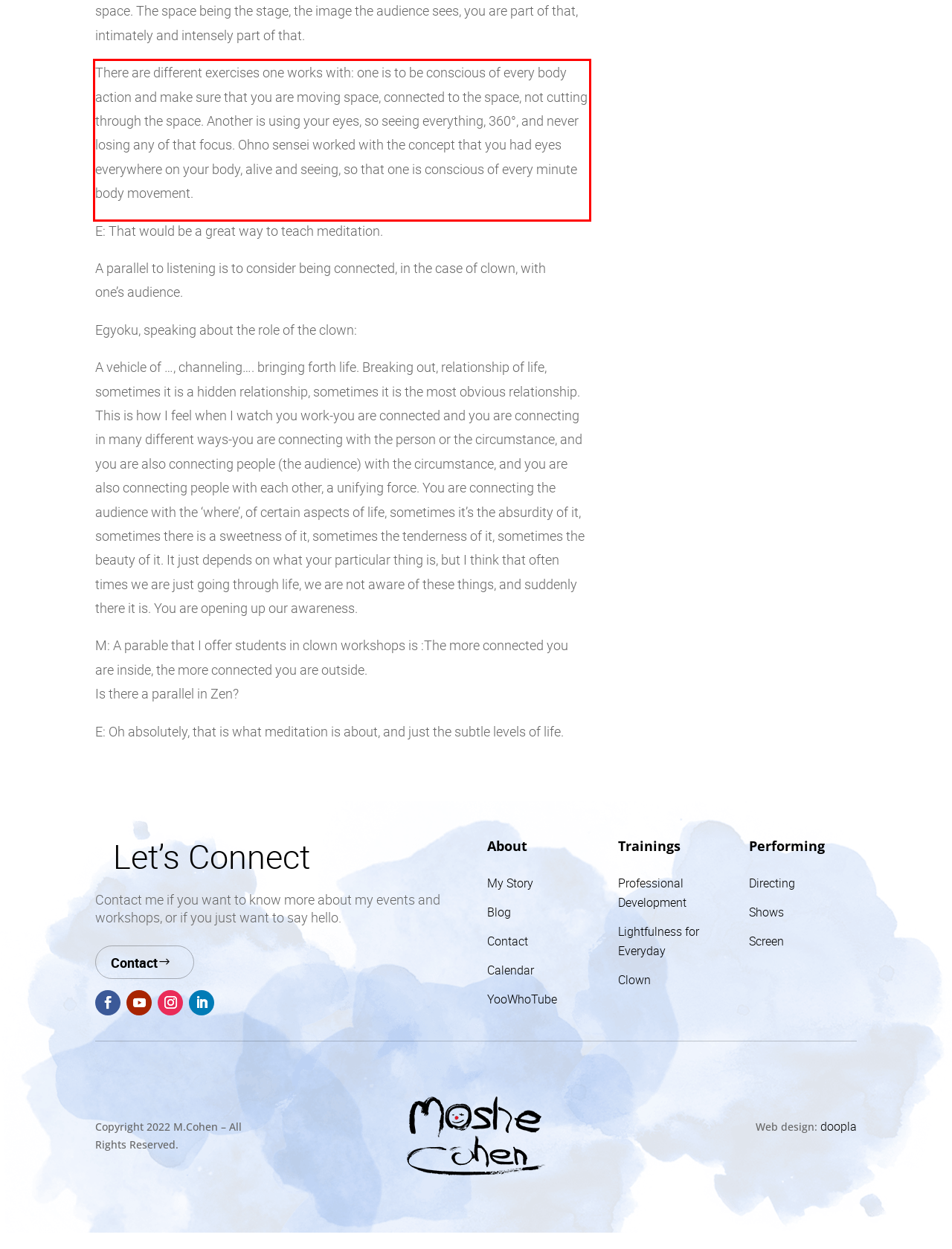Perform OCR on the text inside the red-bordered box in the provided screenshot and output the content.

There are different exercises one works with: one is to be conscious of every body action and make sure that you are moving space, connected to the space, not cutting through the space. Another is using your eyes, so seeing everything, 360°, and never losing any of that focus. Ohno sensei worked with the concept that you had eyes everywhere on your body, alive and seeing, so that one is conscious of every minute body movement.